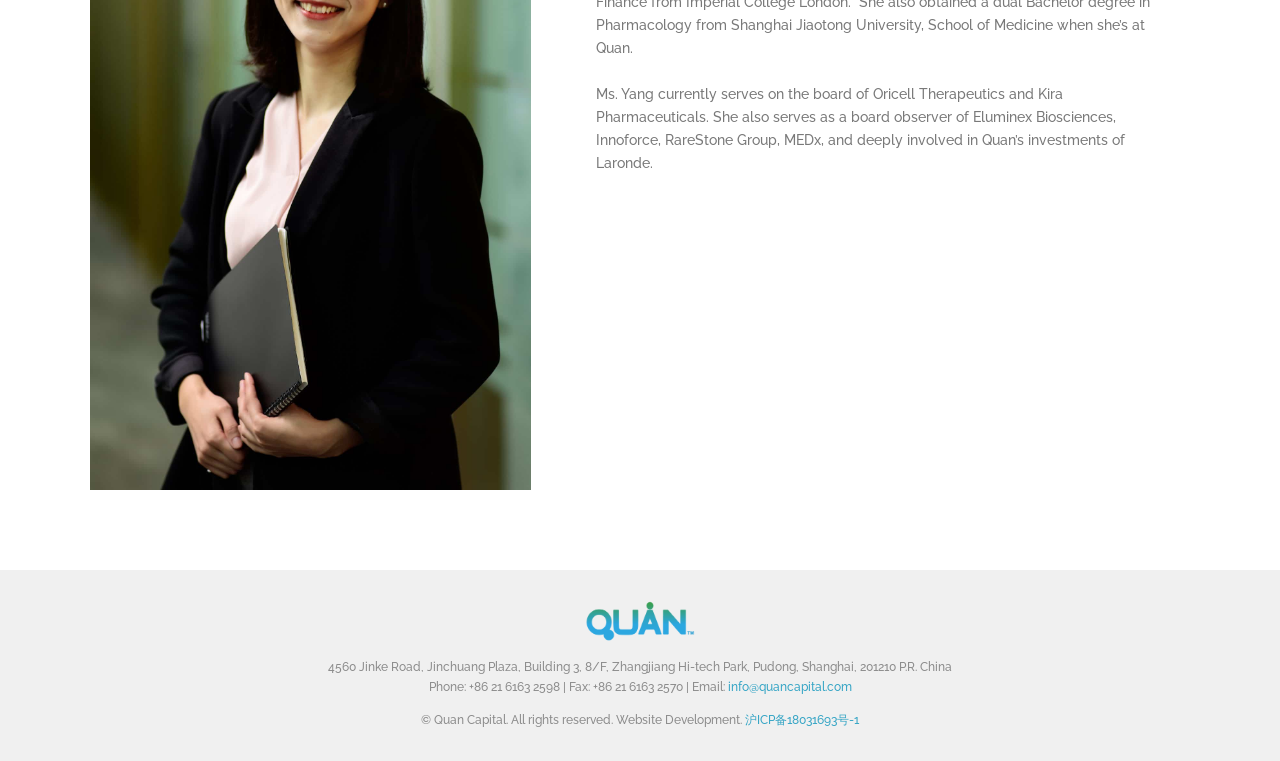Using the description "info@quancapital.com", predict the bounding box of the relevant HTML element.

[0.568, 0.894, 0.665, 0.912]